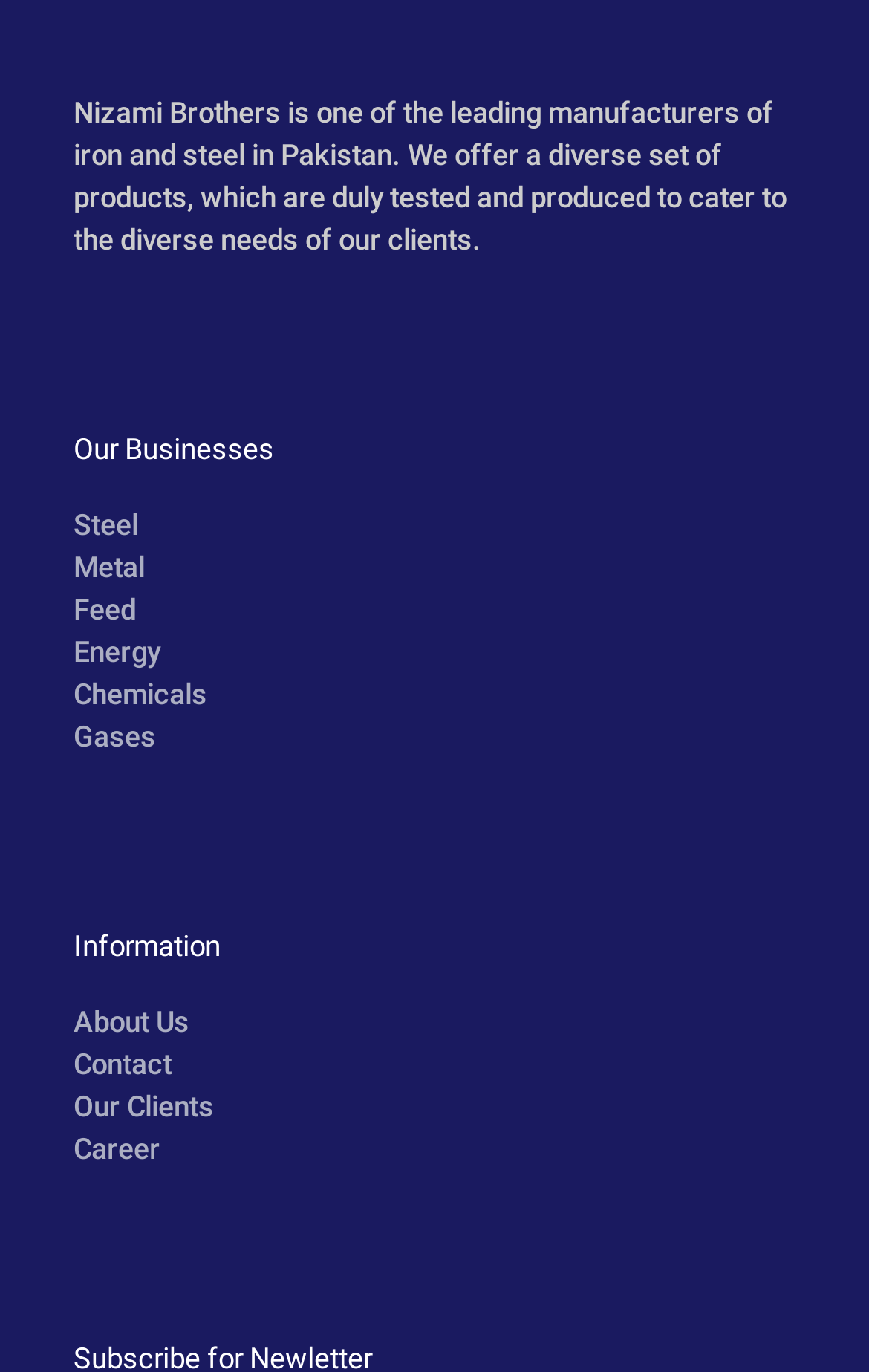What is the last link under 'Information'?
Please provide a comprehensive answer based on the details in the screenshot.

The links under the 'Information' heading are 'About Us', 'Contact', 'Our Clients', and 'Career', with 'Career' being the last one.